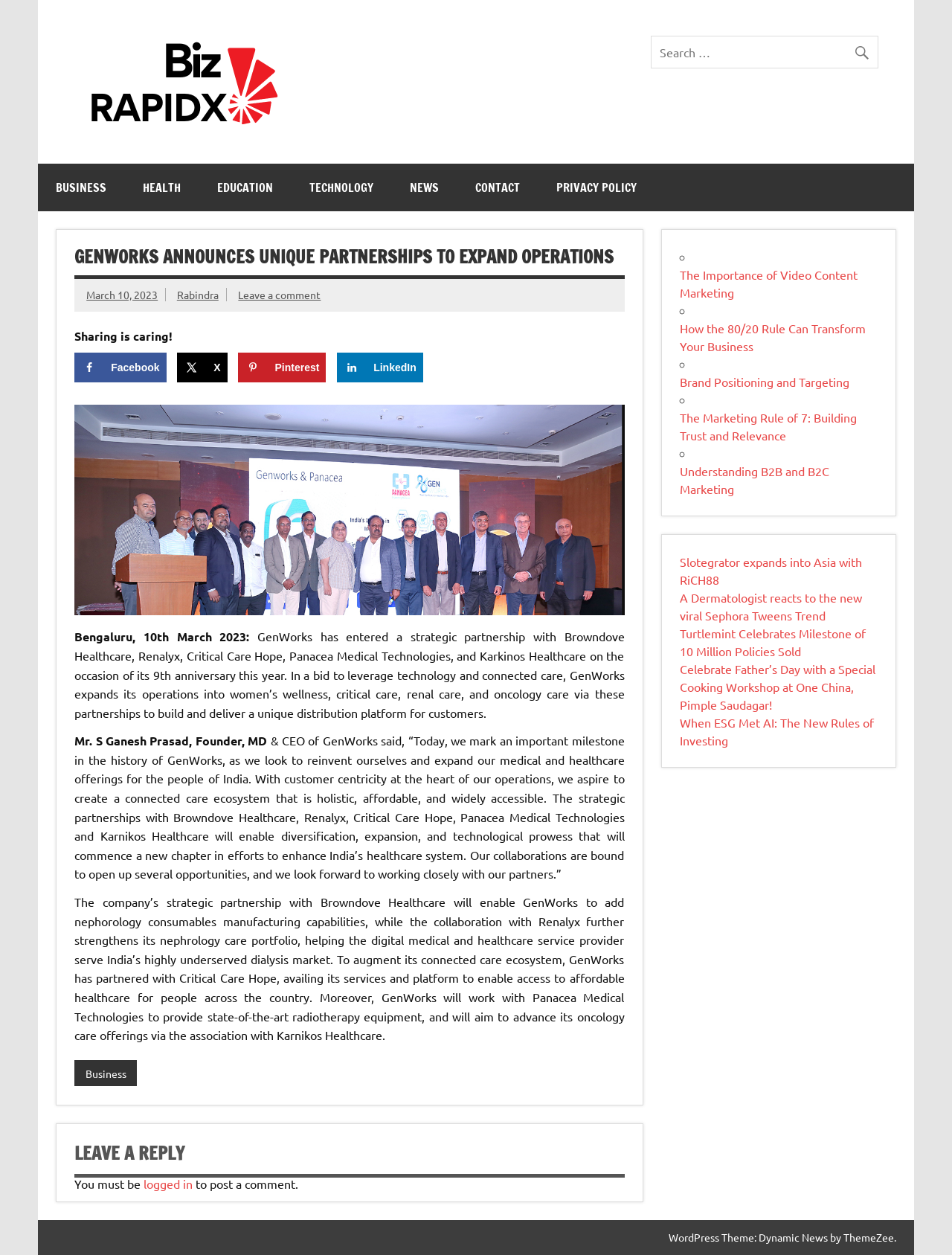Find the bounding box coordinates of the UI element according to this description: "December 2023".

None